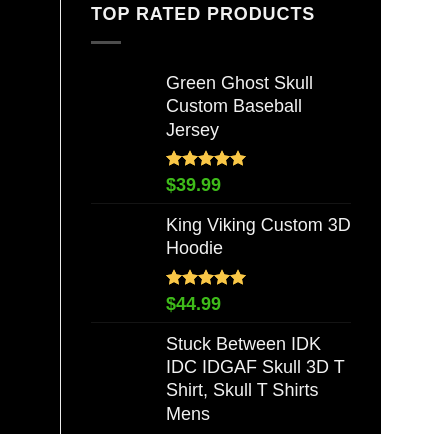What is the theme of the Stuck Between IDK IDC IDGAF Skull 3D T Shirt?
By examining the image, provide a one-word or phrase answer.

Skull-themed